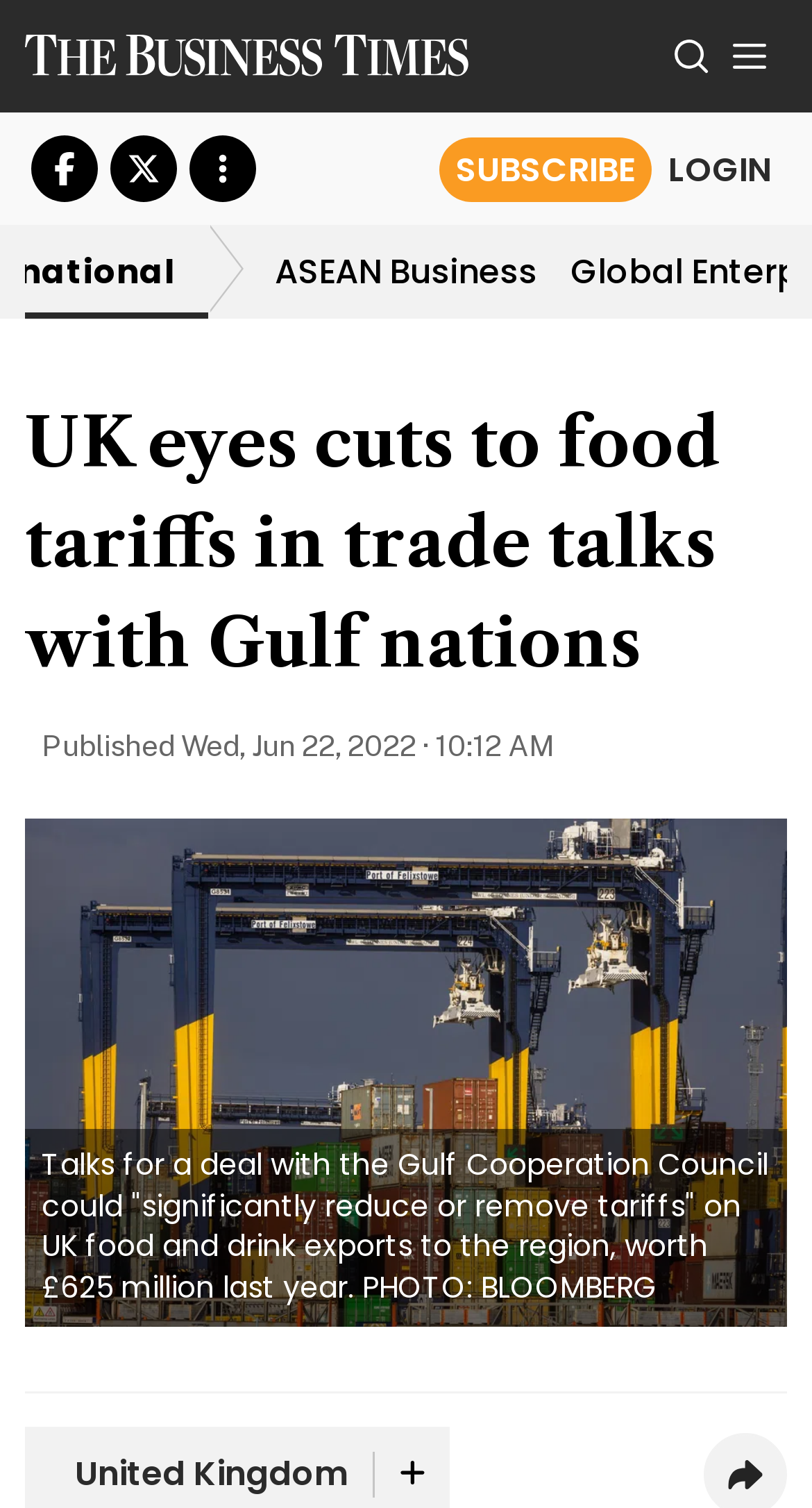Using the information from the screenshot, answer the following question thoroughly:
What is the name of the publication?

The name of the publication can be found at the top left corner of the webpage, where it says 'The Business Times' in a link format.